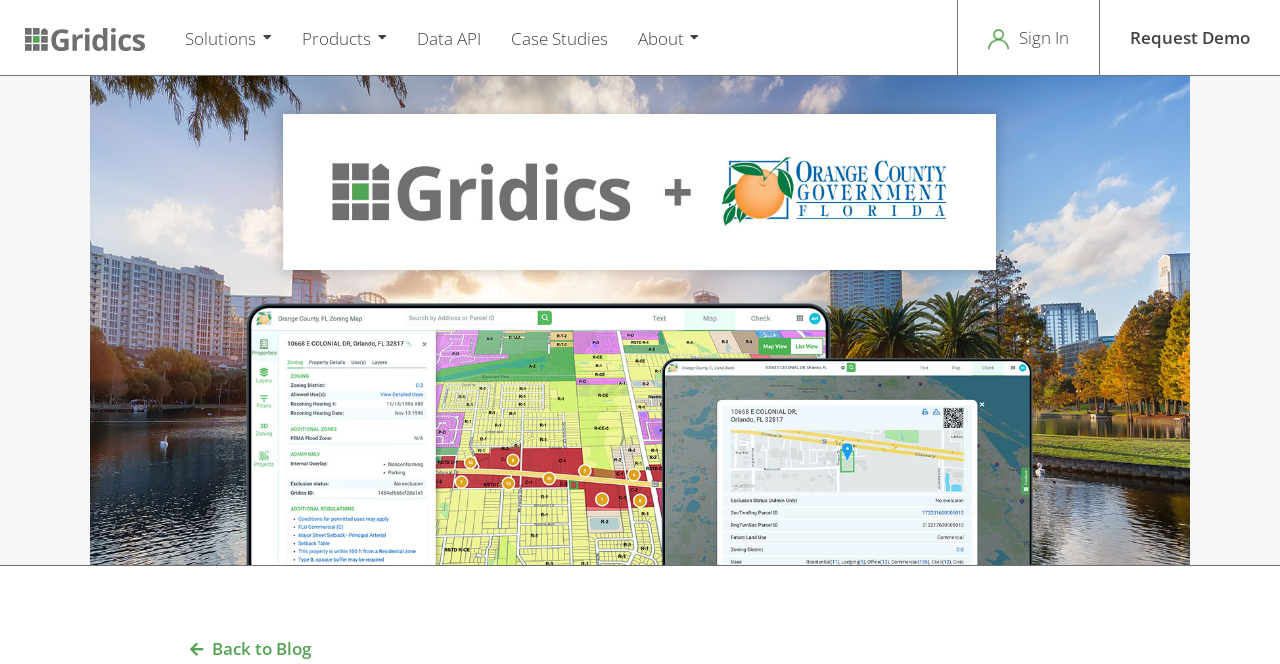Offer a thorough description of the webpage.

The webpage appears to be a news article or blog post about Orange County adopting the Gridics Municipal Zoning Platform. At the top left, there is a Gridics logo, which is an image. Next to the logo, there are several links in a row, including "Solutions", "Products", "Data API", "Case Studies", and "About", each with a downward arrow icon. On the top right, there are two links: "Sign In" and "Request Demo".

Below the top navigation bar, there is a large image that takes up most of the page's width. The image is likely a visual representation of the article's content.

At the bottom of the page, there is a link "Back to Blog" with an arrow icon, which suggests that this article is part of a blog or news section.

The article's title, "Orange County is Latest FL Municipality to Adopt the Gridics Municipal Zoning Platform - Gridics", is prominent on the page, but its exact location is not specified. The meta description mentions that municipalities are using the Gridics platform for transparent development regulations, real estate data, and efficient community service, which is likely related to the article's content.